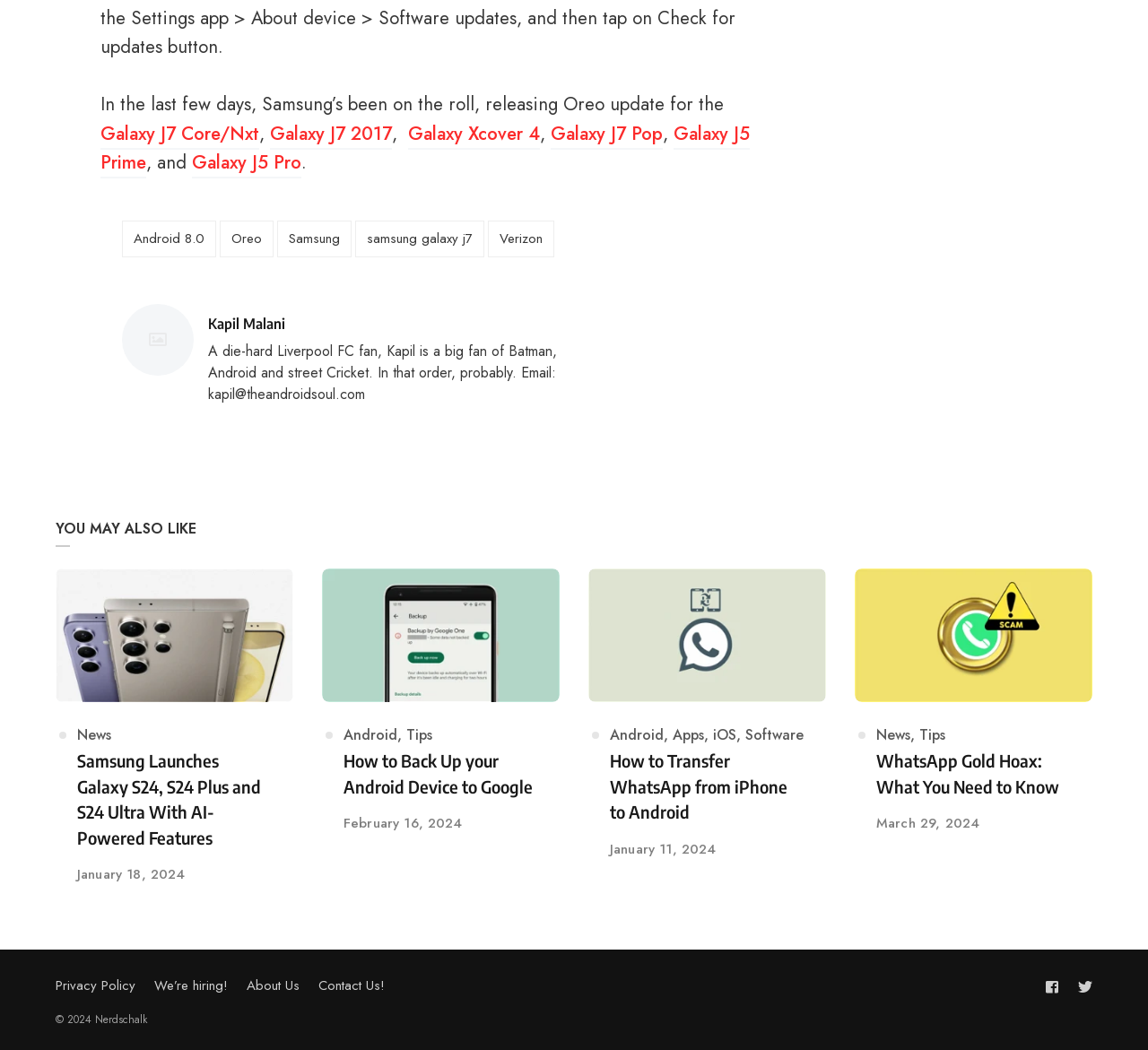What is the topic of the article posted by Kapil Malani?
Offer a detailed and exhaustive answer to the question.

The article posted by Kapil Malani is about Samsung releasing Oreo updates for various Galaxy series phones, including Galaxy J7 Core/Nxt, Galaxy J7 2017, Galaxy Xcover 4, and more.